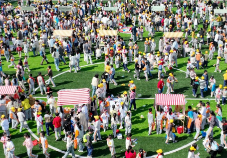Create a detailed narrative of what is happening in the image.

The image captures a vibrant scene bustling with activity, showcasing a large crowd of people gathered on a green field. The participants, dressed in a variety of clothing, are moving about, creating a sense of liveliness and dynamism. Several stalls with striped canopies are visible, suggesting a festive atmosphere, possibly for an outdoor fair or community event. The bright yellow hats worn by some attendees add a cheerful touch to the scene, emphasizing the collective spirit. This gathering likely highlights the importance of community engagement and may reflect a celebration or a cultural event, reinforcing the theme of unity and collaboration.